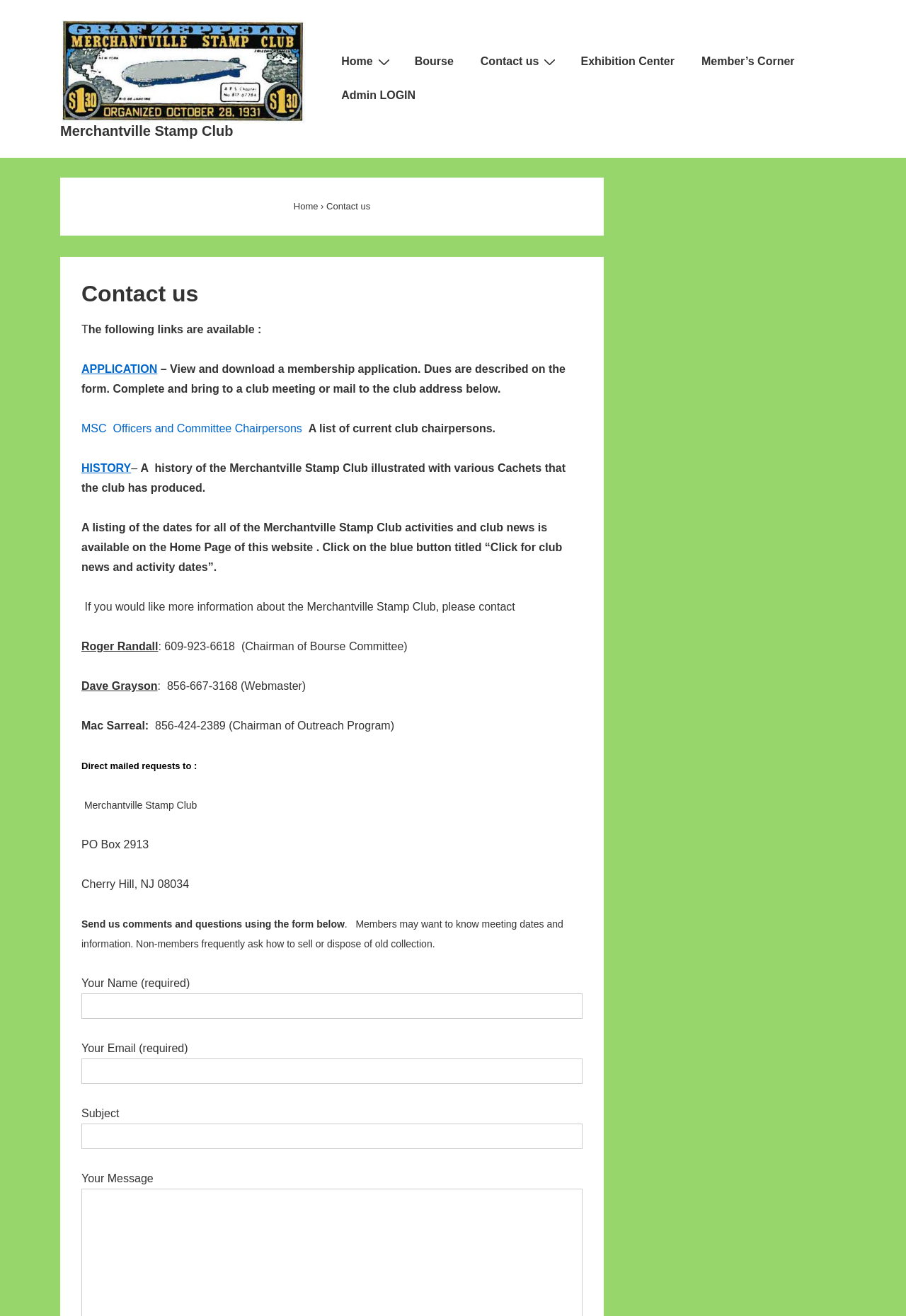What is the address of the Merchantville Stamp Club?
Look at the image and provide a short answer using one word or a phrase.

PO Box 2913, Cherry Hill, NJ 08034